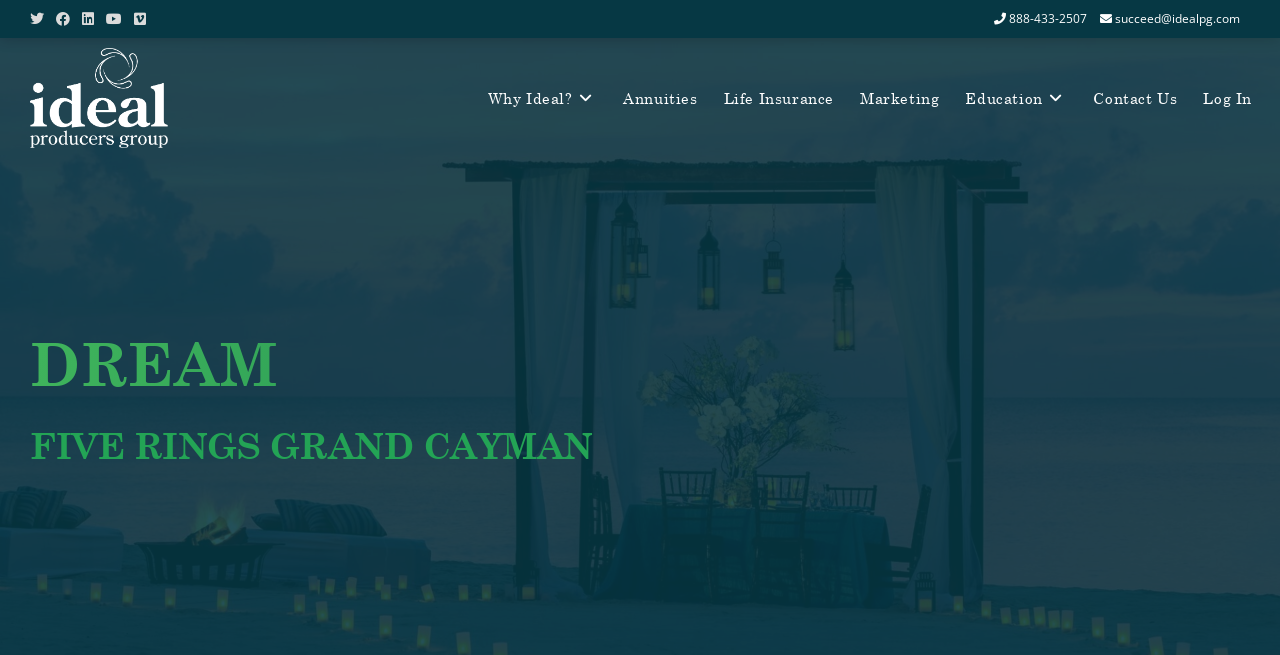What is the phone number to contact?
Please describe in detail the information shown in the image to answer the question.

I found the phone number by looking at the top-right corner of the webpage, where there is a link with a phone icon and the text '888-433-2507'.